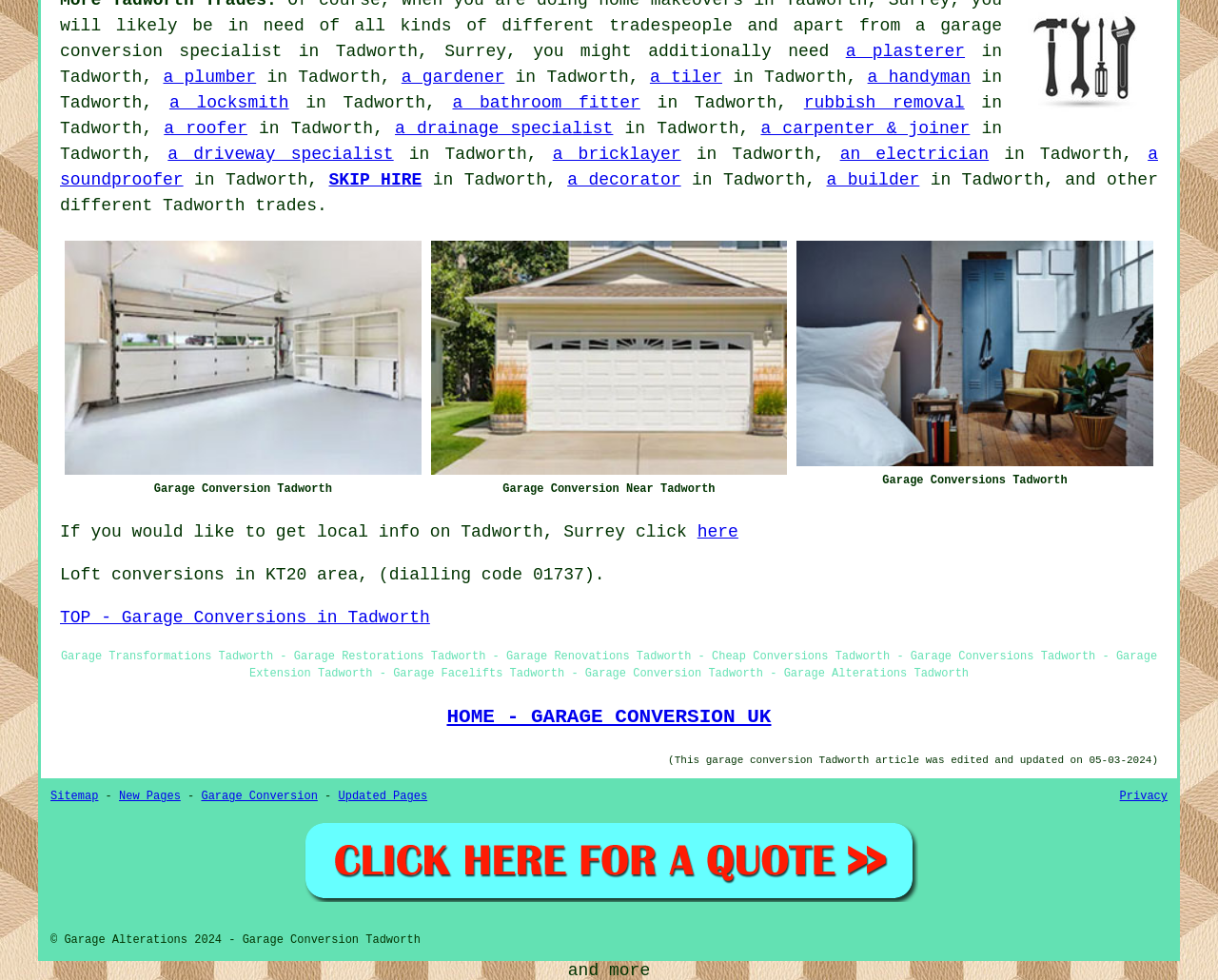Locate the bounding box coordinates of the area that needs to be clicked to fulfill the following instruction: "click here". The coordinates should be in the format of four float numbers between 0 and 1, namely [left, top, right, bottom].

[0.572, 0.533, 0.606, 0.552]